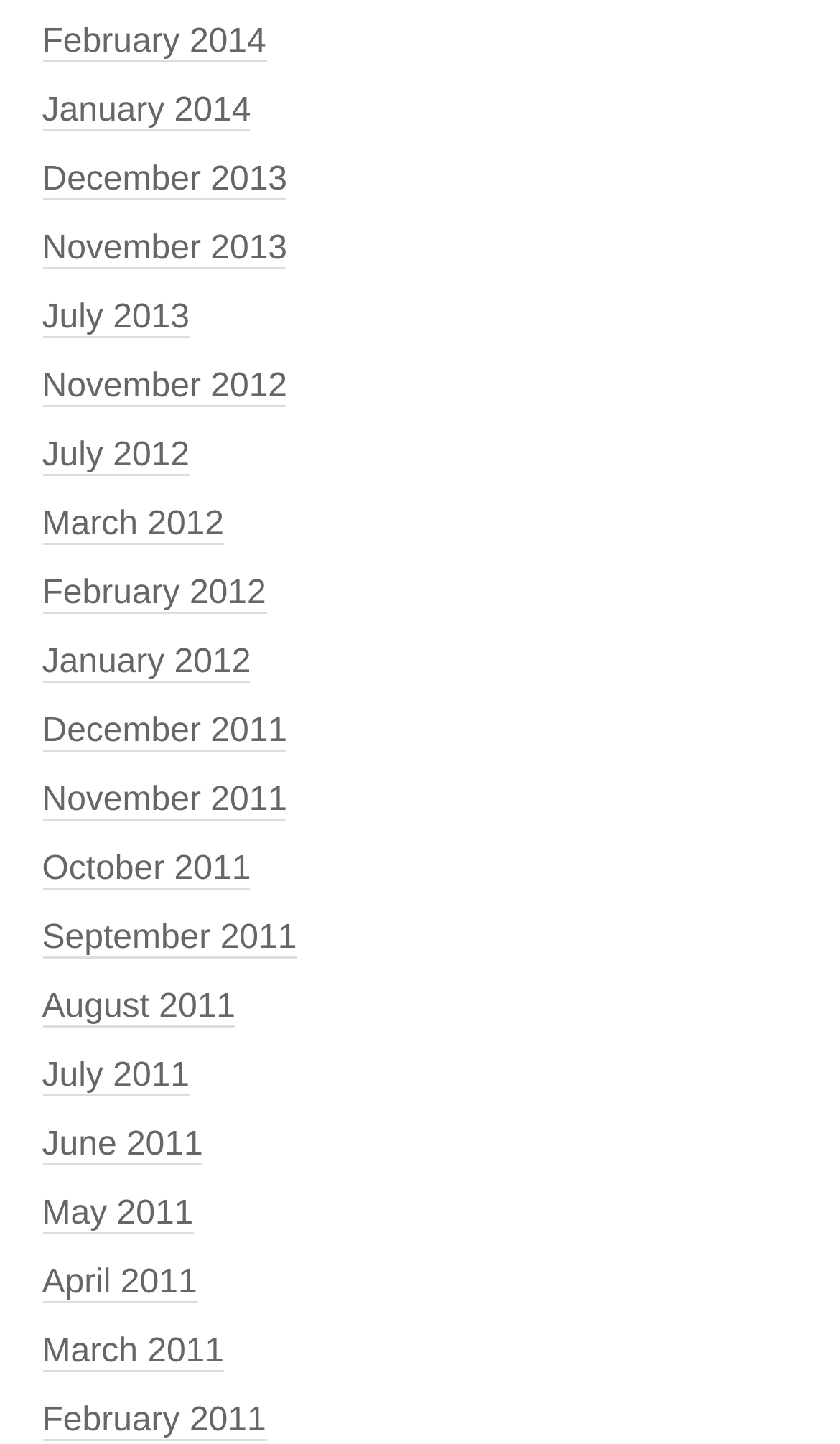Determine the bounding box coordinates for the region that must be clicked to execute the following instruction: "view March 2011".

[0.05, 0.923, 0.267, 0.95]